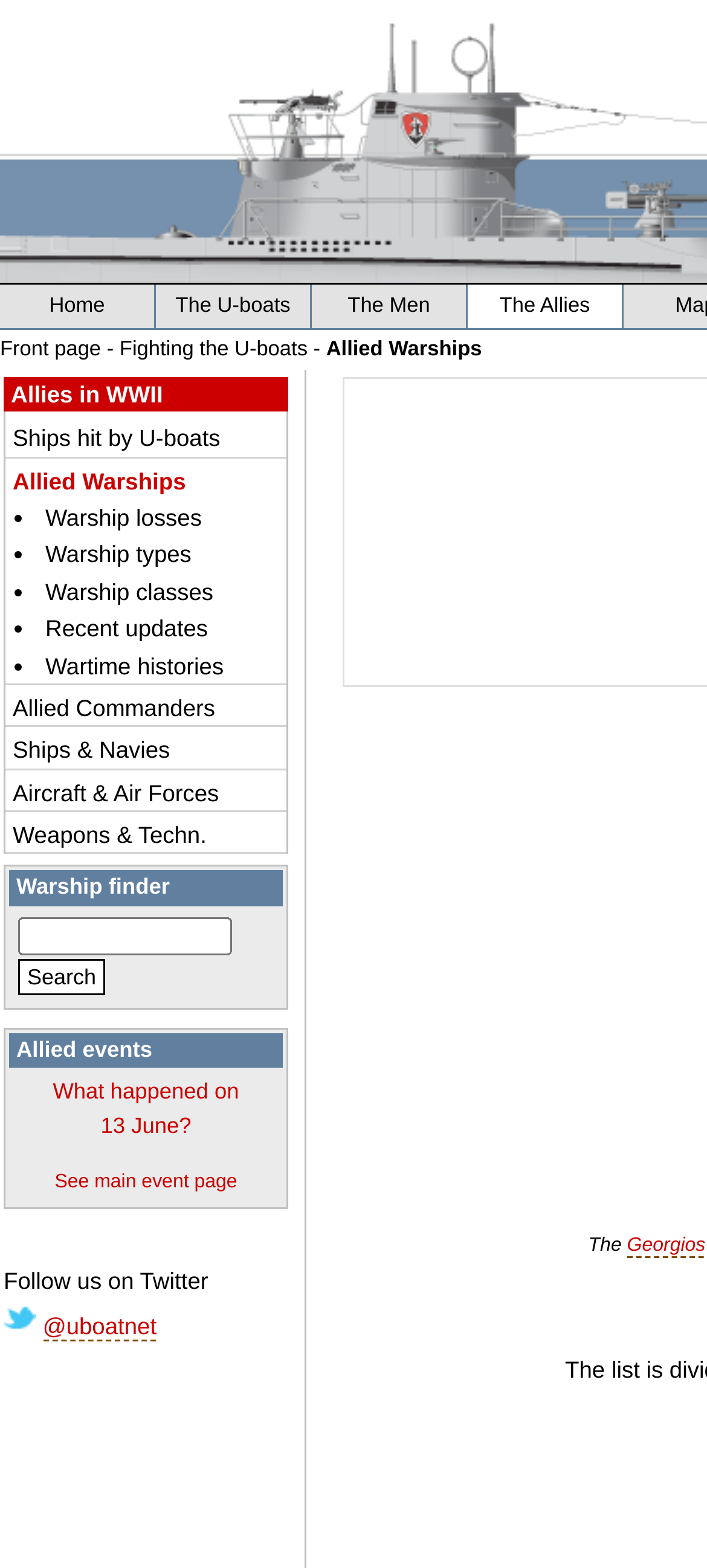Identify the bounding box for the element characterized by the following description: "Wartime histories".

[0.064, 0.416, 0.405, 0.433]